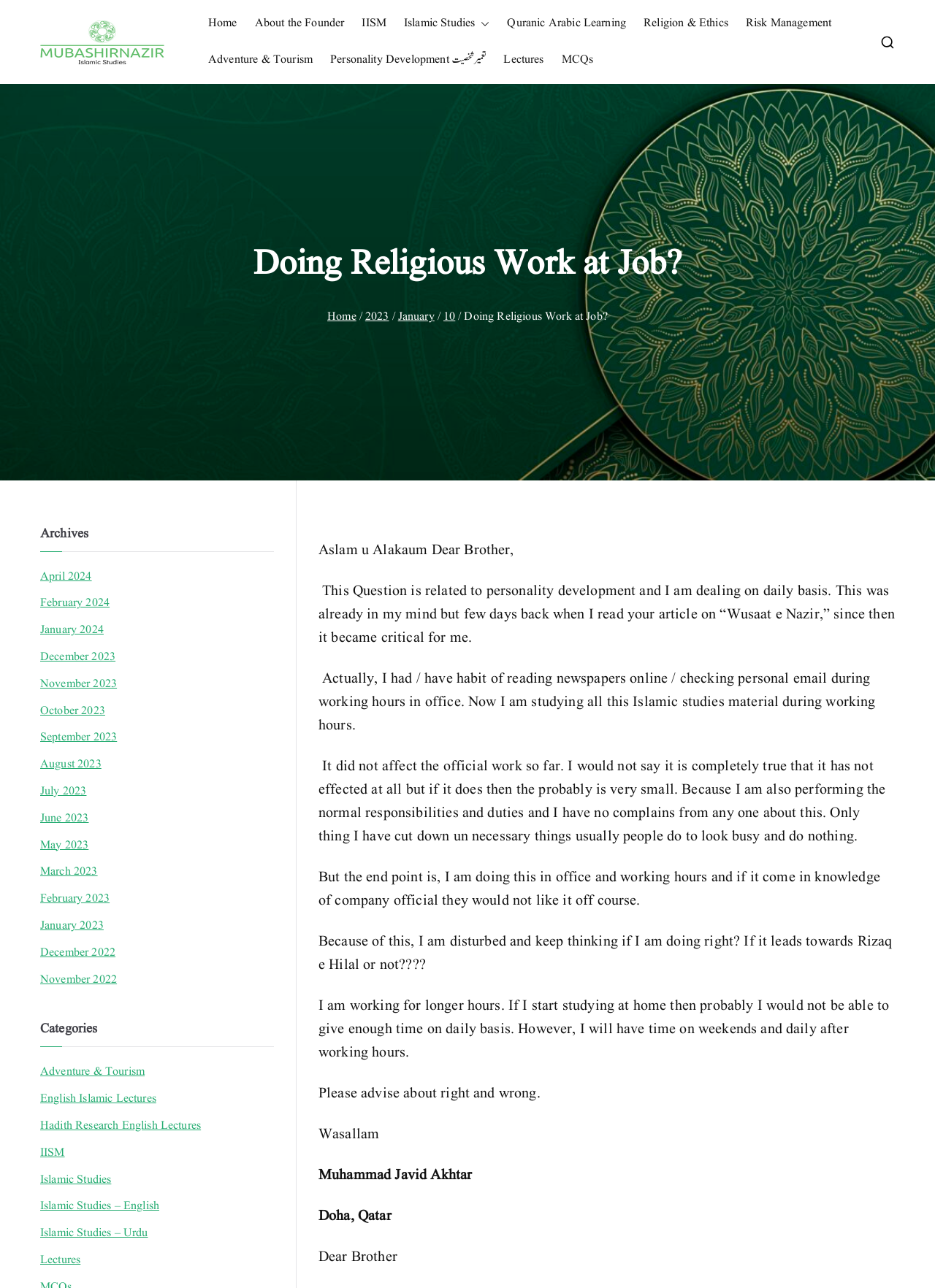Locate the bounding box coordinates of the item that should be clicked to fulfill the instruction: "Read the article 'Doing Religious Work at Job?'".

[0.271, 0.184, 0.729, 0.228]